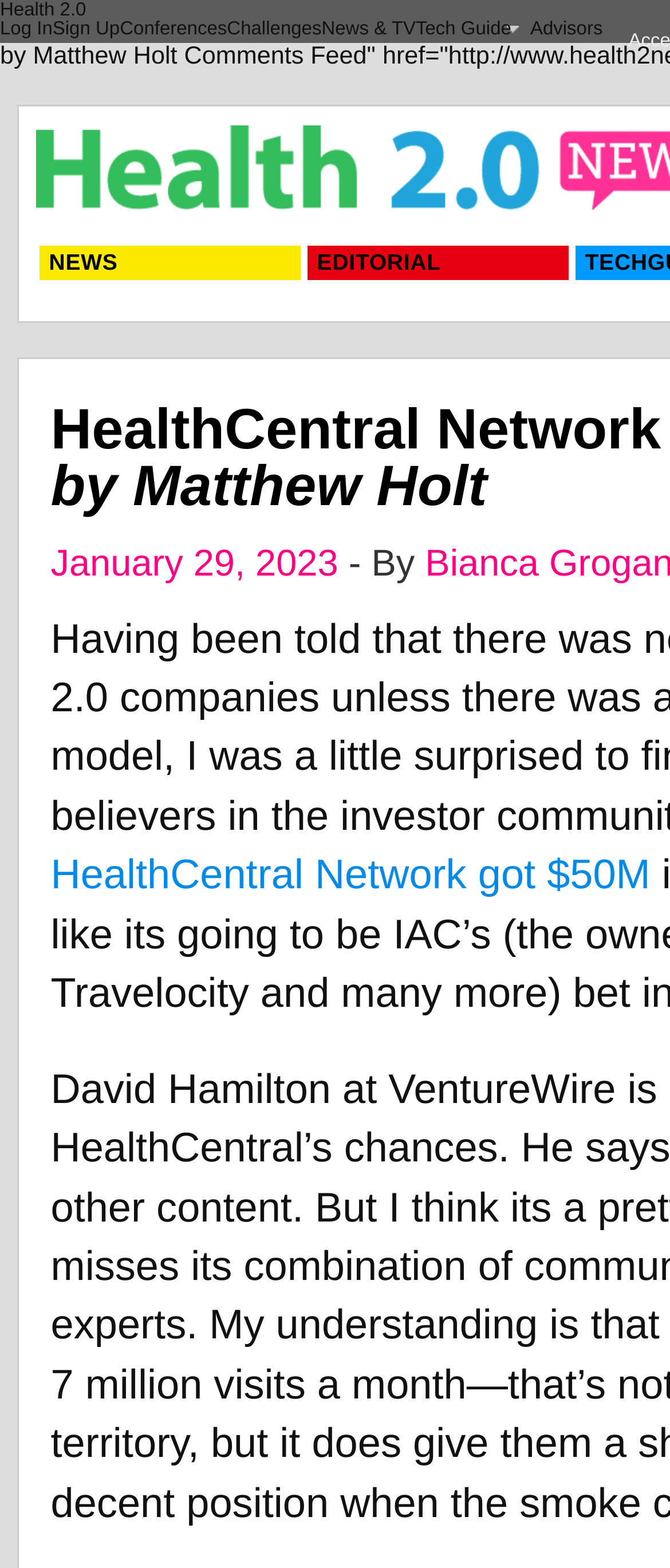Generate a thorough caption detailing the webpage content.

The webpage appears to be a news article or blog post about Health 2.0 companies, specifically discussing HealthCentral Network receiving $50M in funding. 

At the top of the page, there are several links, including "NEWS" and "EDITORIAL", which are positioned side by side, taking up about half of the page width. Below these links, there is a date "January 29, 2023" followed by a hyphen and the text "By". 

The main content of the article starts with a link "HealthCentral Network got $50M", which spans almost the entire page width. 

On the top-left corner of the page, there is a small section with several short text labels, including "Health 2.0", "Log In", "Sign Up", "Conferences", "Challenges", "News & TV", "Tech Guide", and "Advisors". These labels are arranged horizontally and are relatively small in size.